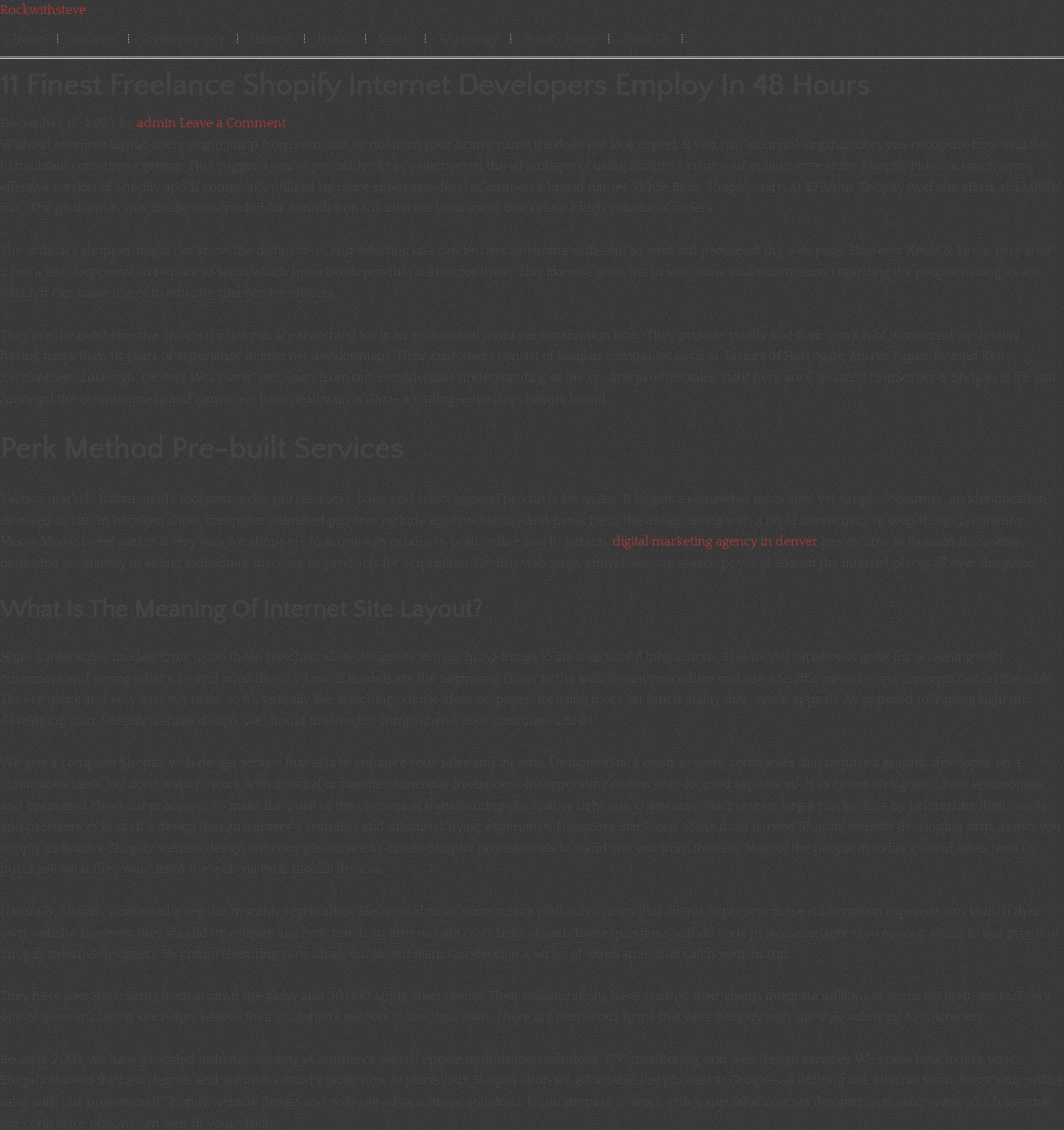Provide the bounding box coordinates for the area that should be clicked to complete the instruction: "Click the 'Home' link".

[0.0, 0.019, 0.055, 0.05]